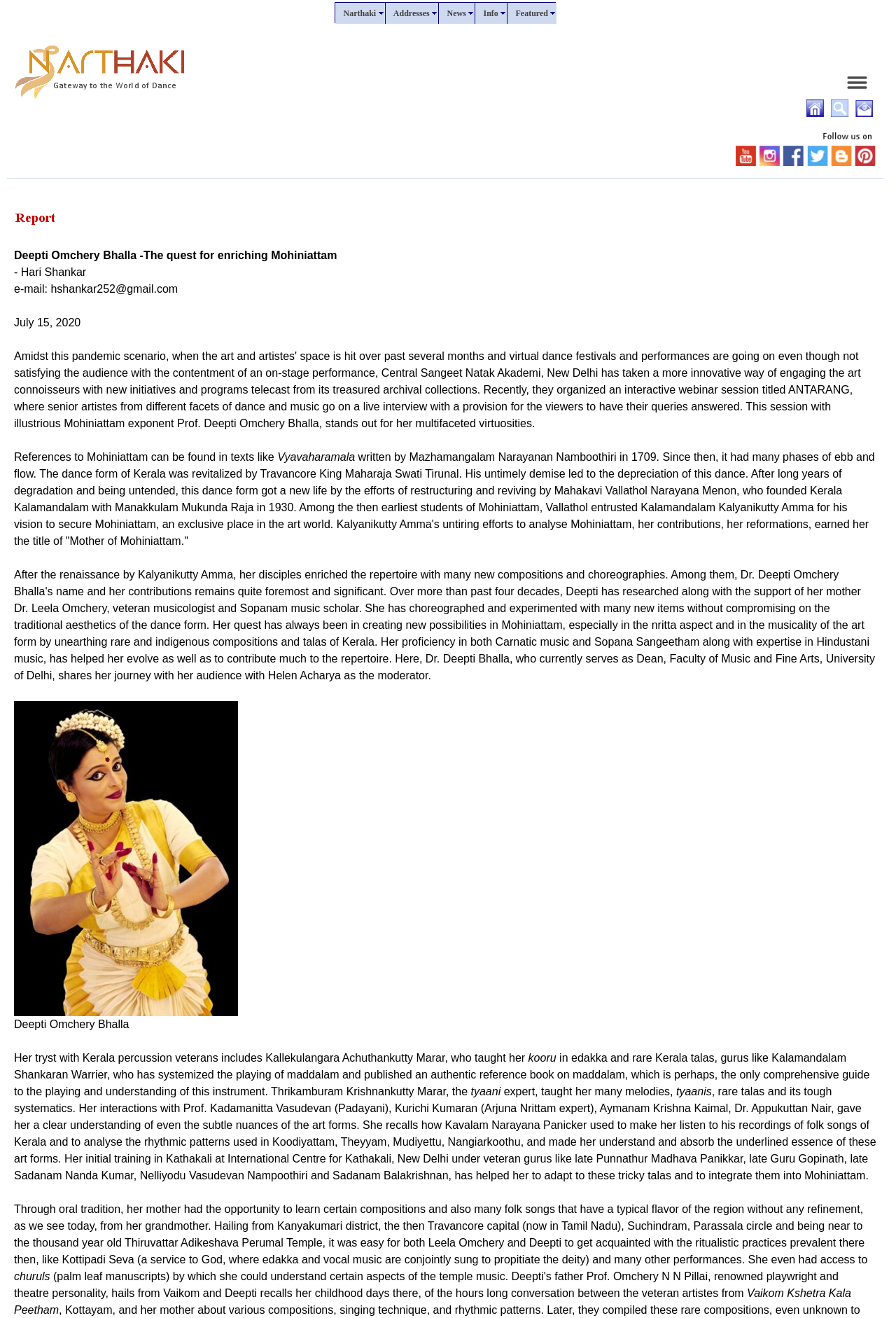What is the name of the dance form mentioned?
Please provide a single word or phrase as the answer based on the screenshot.

Mohiniattam